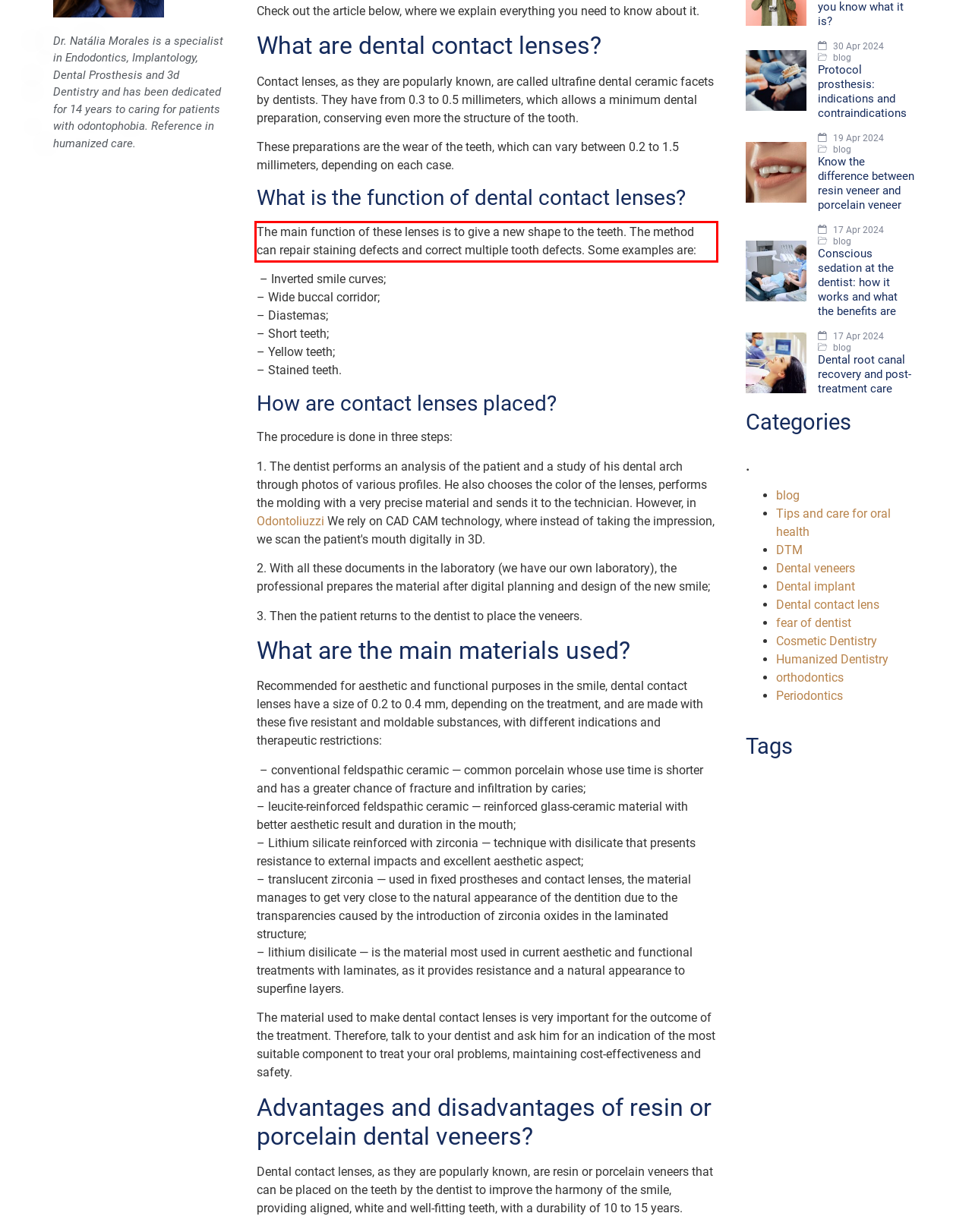Please take the screenshot of the webpage, find the red bounding box, and generate the text content that is within this red bounding box.

The main function of these lenses is to give a new shape to the teeth. The method can repair staining defects and correct multiple tooth defects. Some examples are: